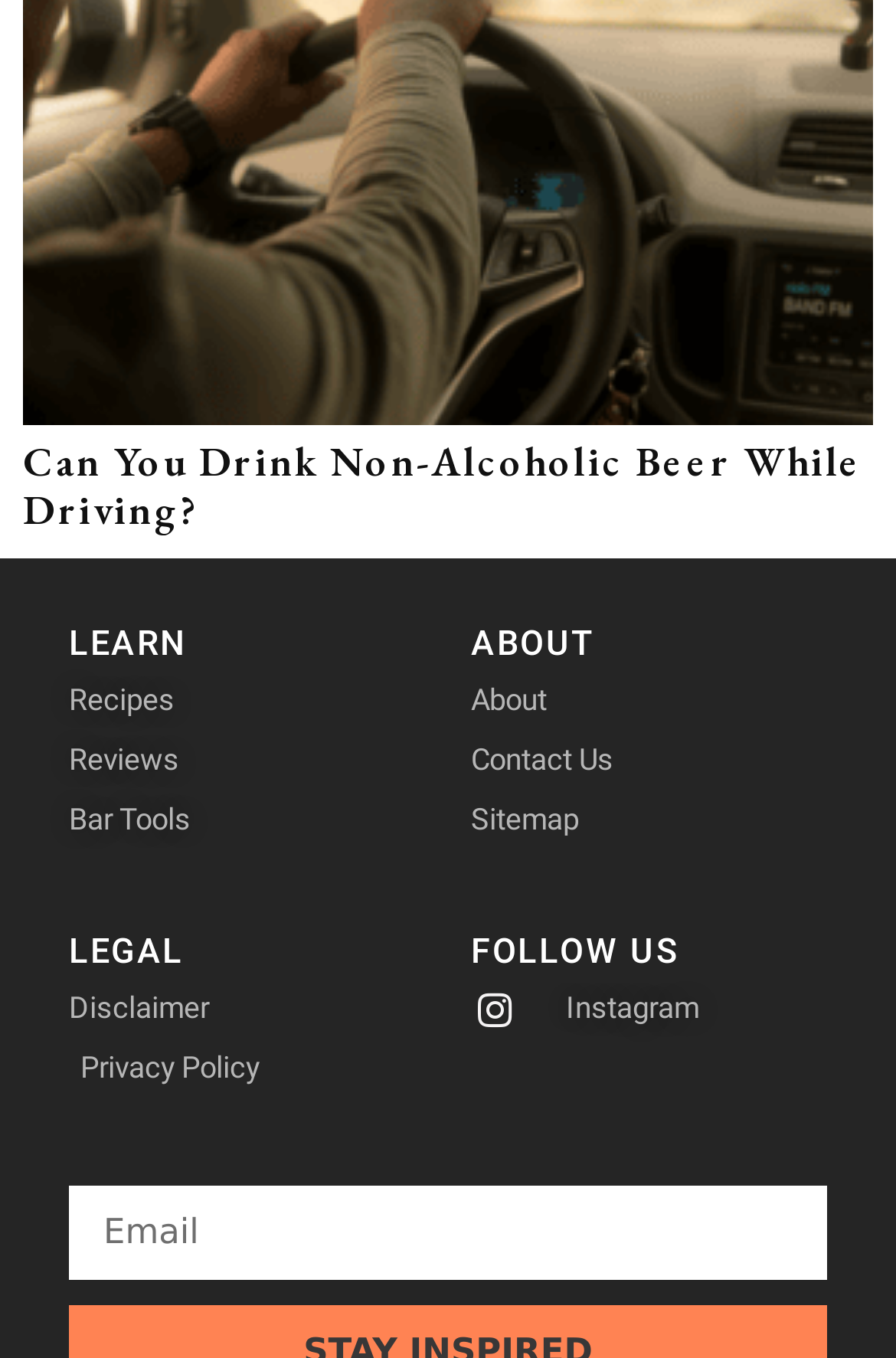Identify the bounding box coordinates of the clickable region necessary to fulfill the following instruction: "Enter your email address". The bounding box coordinates should be four float numbers between 0 and 1, i.e., [left, top, right, bottom].

[0.077, 0.873, 0.923, 0.943]